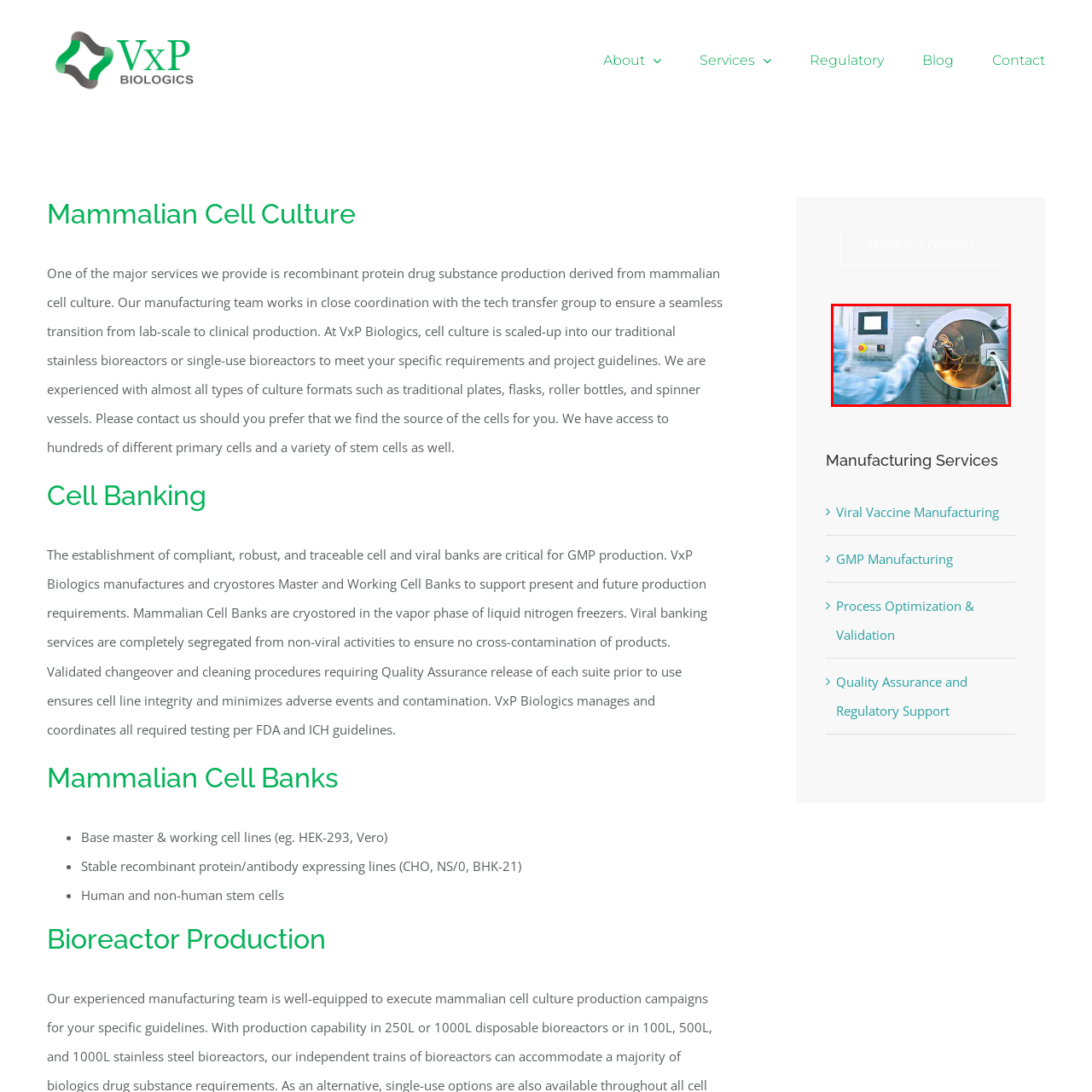Using the image highlighted in the red border, answer the following question concisely with a word or phrase:
What is the significance of ideal formulation conditions?

stability and efficacy of biological products